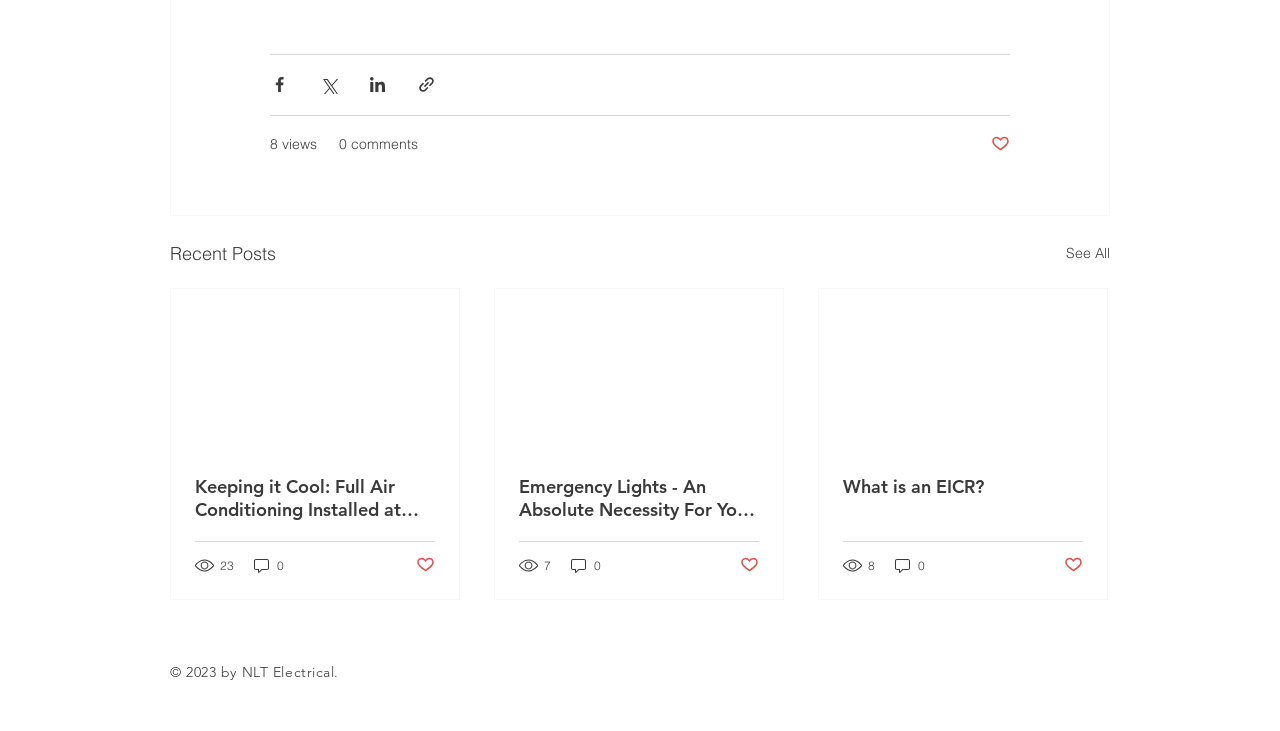Please pinpoint the bounding box coordinates for the region I should click to adhere to this instruction: "Share via Facebook".

[0.211, 0.103, 0.226, 0.129]